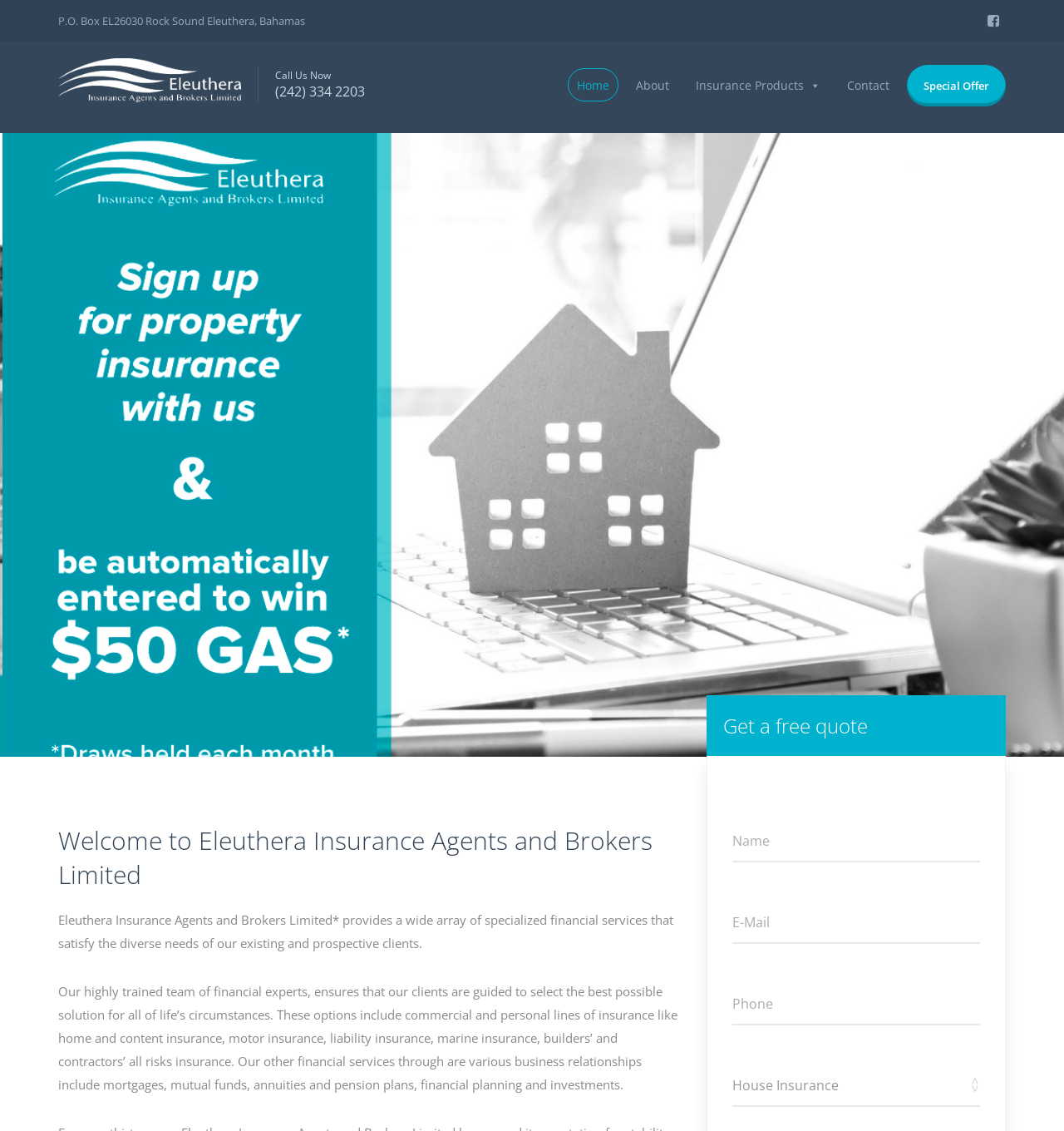Identify the bounding box coordinates of the clickable region to carry out the given instruction: "Click the Home link".

[0.534, 0.06, 0.581, 0.09]